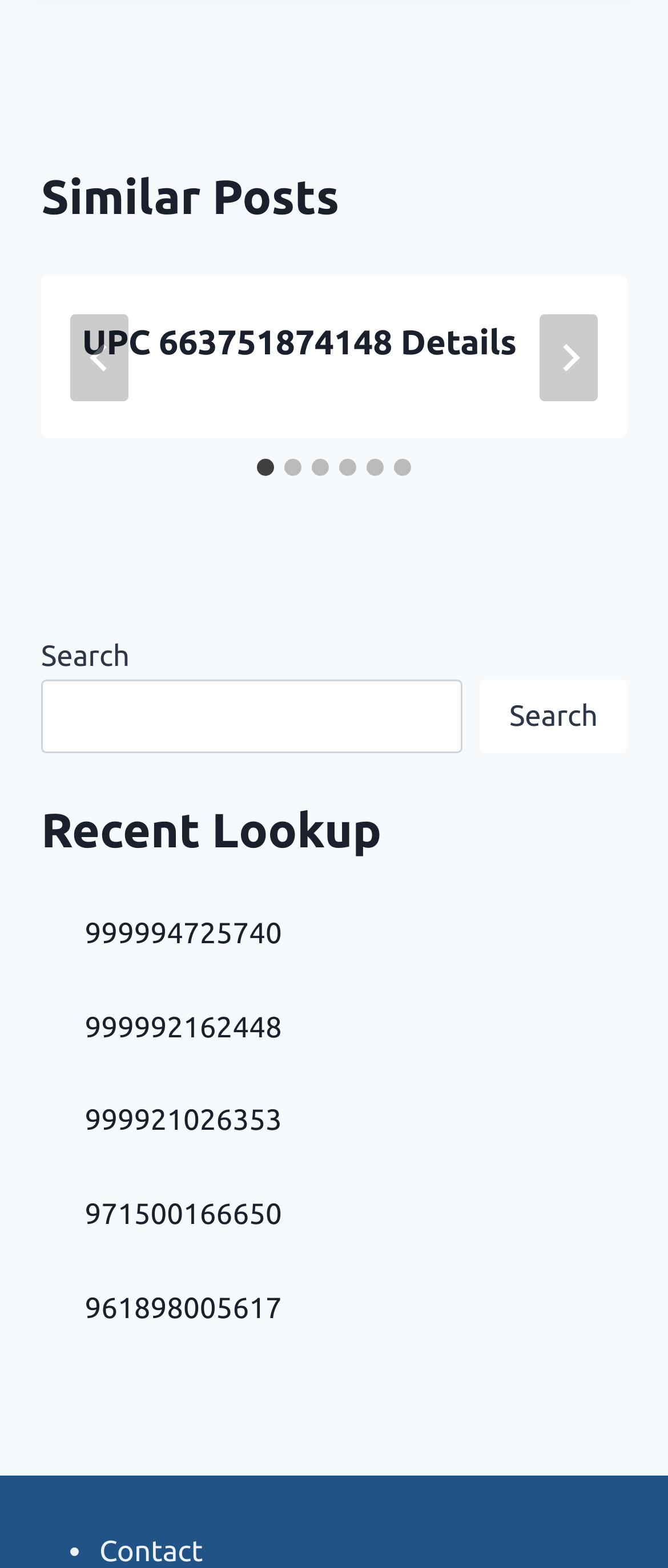Bounding box coordinates are specified in the format (top-left x, top-left y, bottom-right x, bottom-right y). All values are floating point numbers bounded between 0 and 1. Please provide the bounding box coordinate of the region this sentence describes: UPC 663751874148 Details

[0.123, 0.206, 0.774, 0.231]